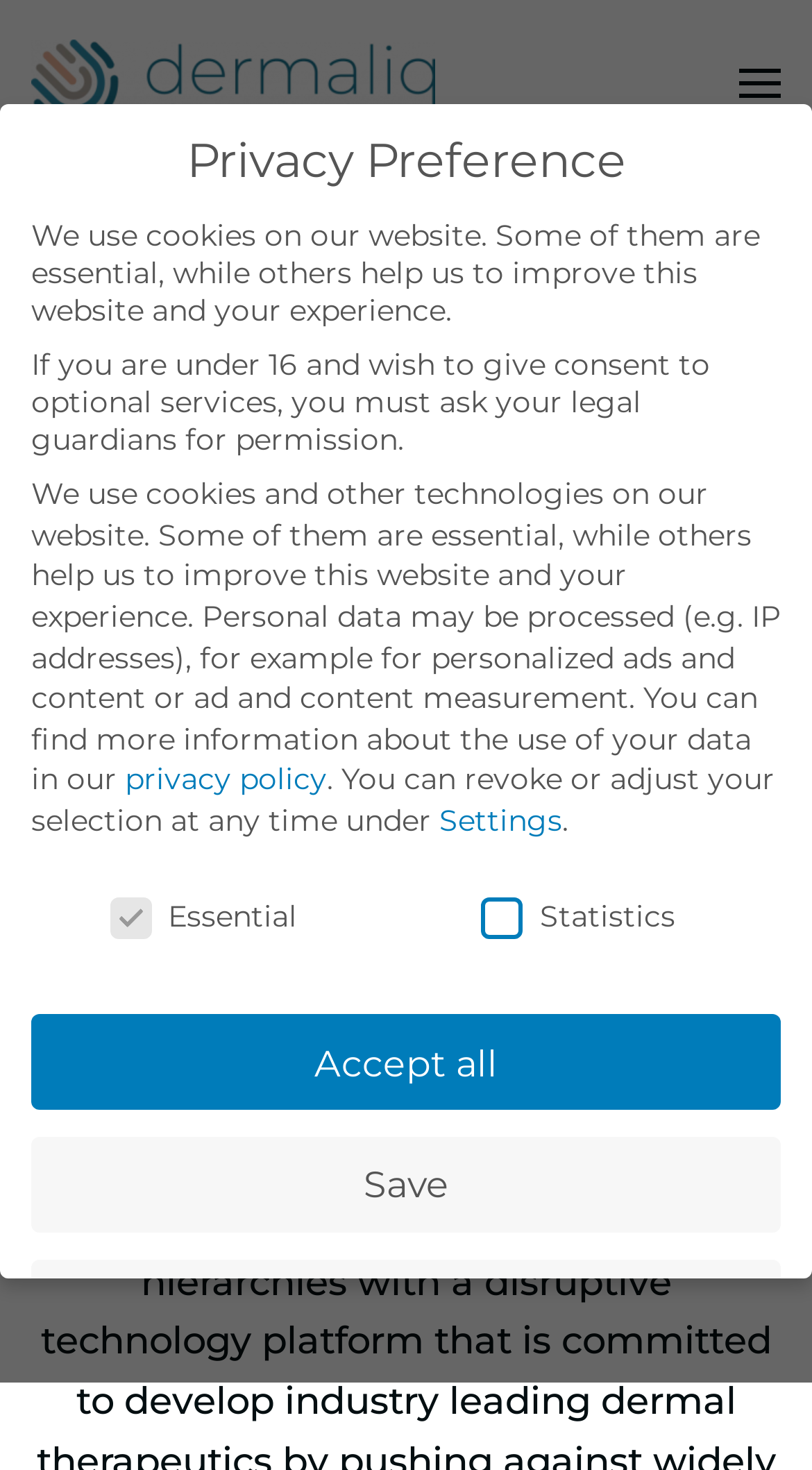Determine the bounding box coordinates of the UI element described below. Use the format (top-left x, top-left y, bottom-right x, bottom-right y) with floating point numbers between 0 and 1: Accept only essential cookies

[0.038, 0.857, 0.962, 0.922]